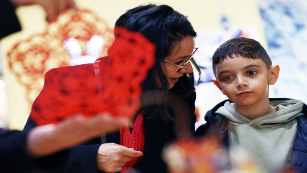Elaborate on the various elements present in the image.

The image captures a heartfelt moment between a woman and a young boy, both deeply engaged in a colorful and vibrant setting, likely related to cultural festivities. The woman, adorned in a coat and glasses, leans towards the boy, sharing an intimate conversation that suggests she is imparting knowledge or explaining something significant to him. The boy, dressed in a light hoodie, gazes thoughtfully, illustrating a blend of curiosity and contemplation.

Amidst this interaction, a background of intricate decorations, possibly celebratory ornaments, enhances the atmosphere, suggesting a cultural or festive event. Their expressions convey a strong bond, reflecting the joy of shared experiences. This scene beautifully highlights the importance of cultural traditions and intergenerational connections, making it a poignant representation of community and family spirit during festive occasions.